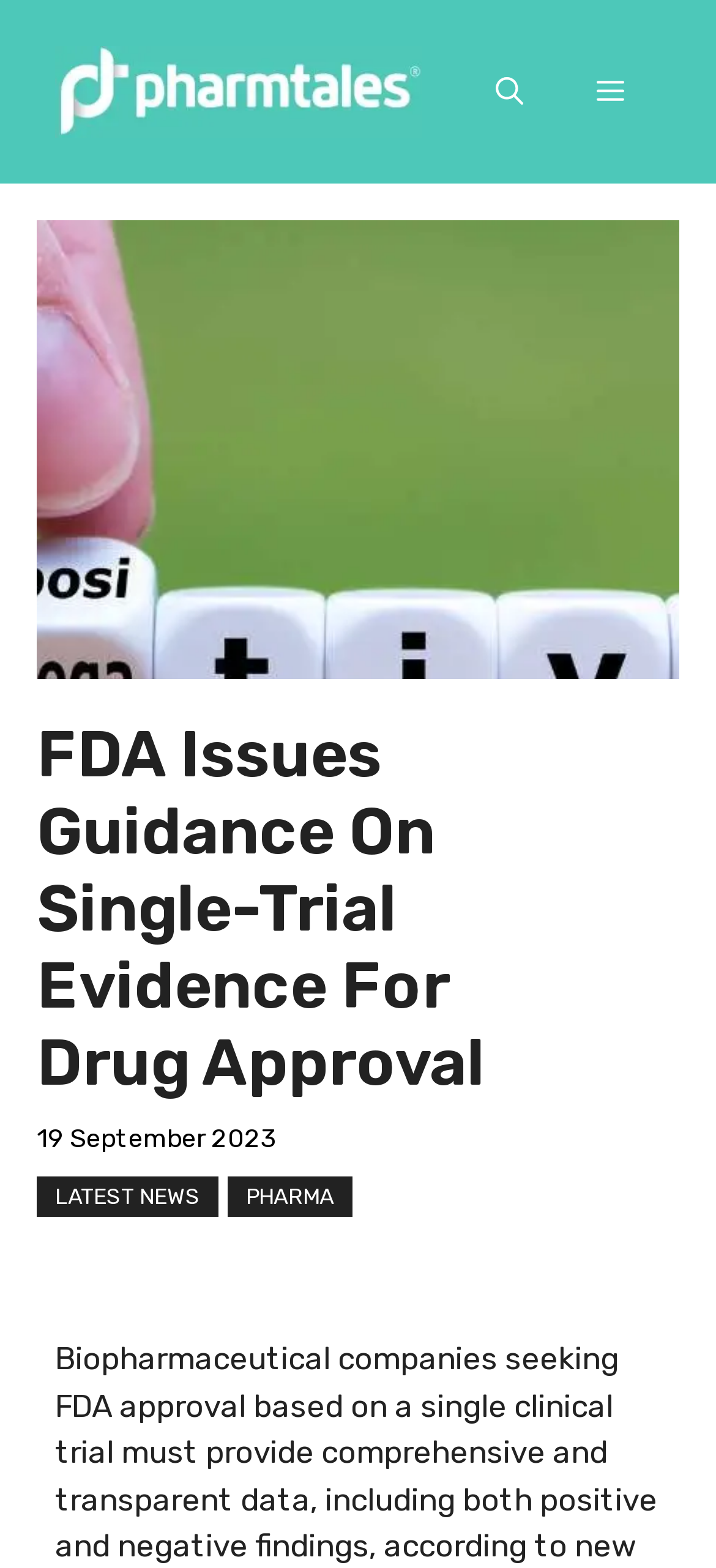What is the name of the website?
Refer to the image and provide a one-word or short phrase answer.

Pharmtales